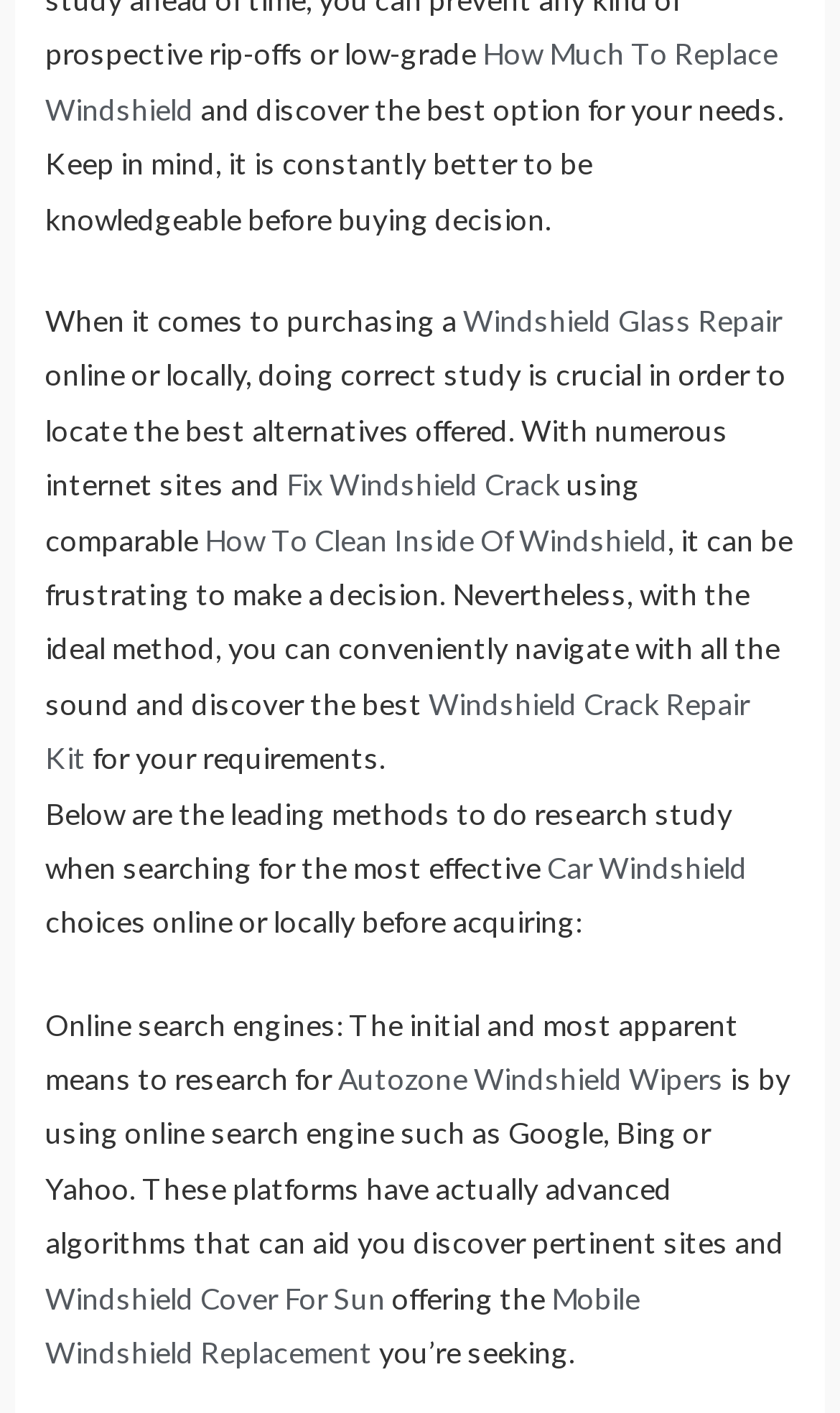Please give a succinct answer using a single word or phrase:
What is mentioned as the first method to research?

Online search engines